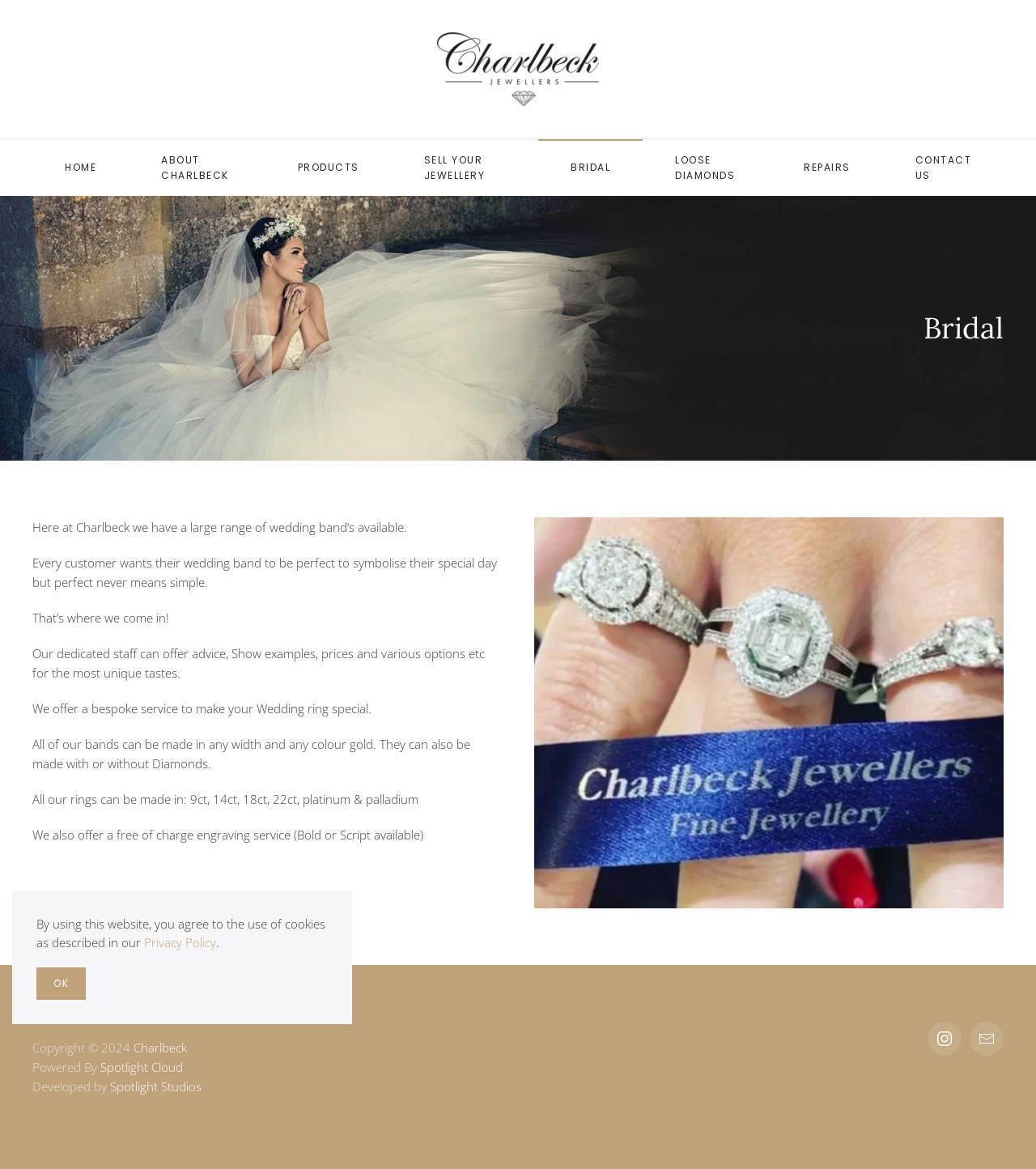Please locate the bounding box coordinates of the region I need to click to follow this instruction: "View the 'Wedding Ring Jewellery' image".

[0.516, 0.442, 0.969, 0.777]